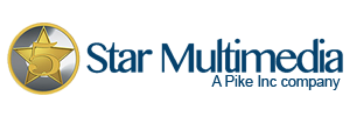Generate an in-depth description of the image.

The image features the logo of 5 Star Multimedia, a company that operates under Pike Inc. The logo includes a gold star prominently displayed to the left, symbolizing excellence and high quality. The name "Star Multimedia" is depicted in a stylish, modern font, emphasizing the company's focus on multimedia services. Below the main title, a smaller text reads "A Pike Inc company," indicating its affiliation and possibly suggesting a wide range of resources and support from the parent company. This logo visually communicates professionalism and creativity within the multimedia sector.